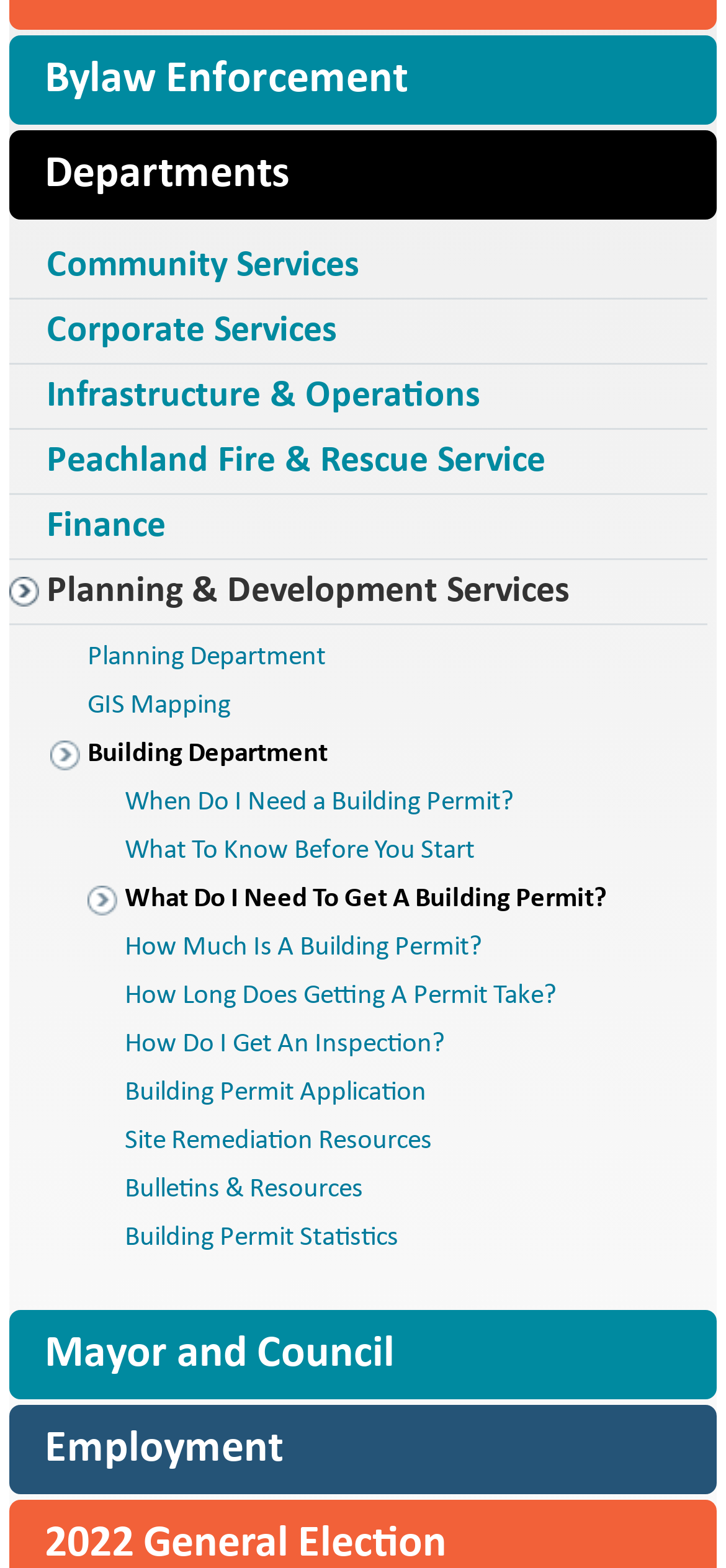Please identify the bounding box coordinates of the region to click in order to complete the given instruction: "View Bylaw Enforcement". The coordinates should be four float numbers between 0 and 1, i.e., [left, top, right, bottom].

[0.013, 0.023, 0.987, 0.08]